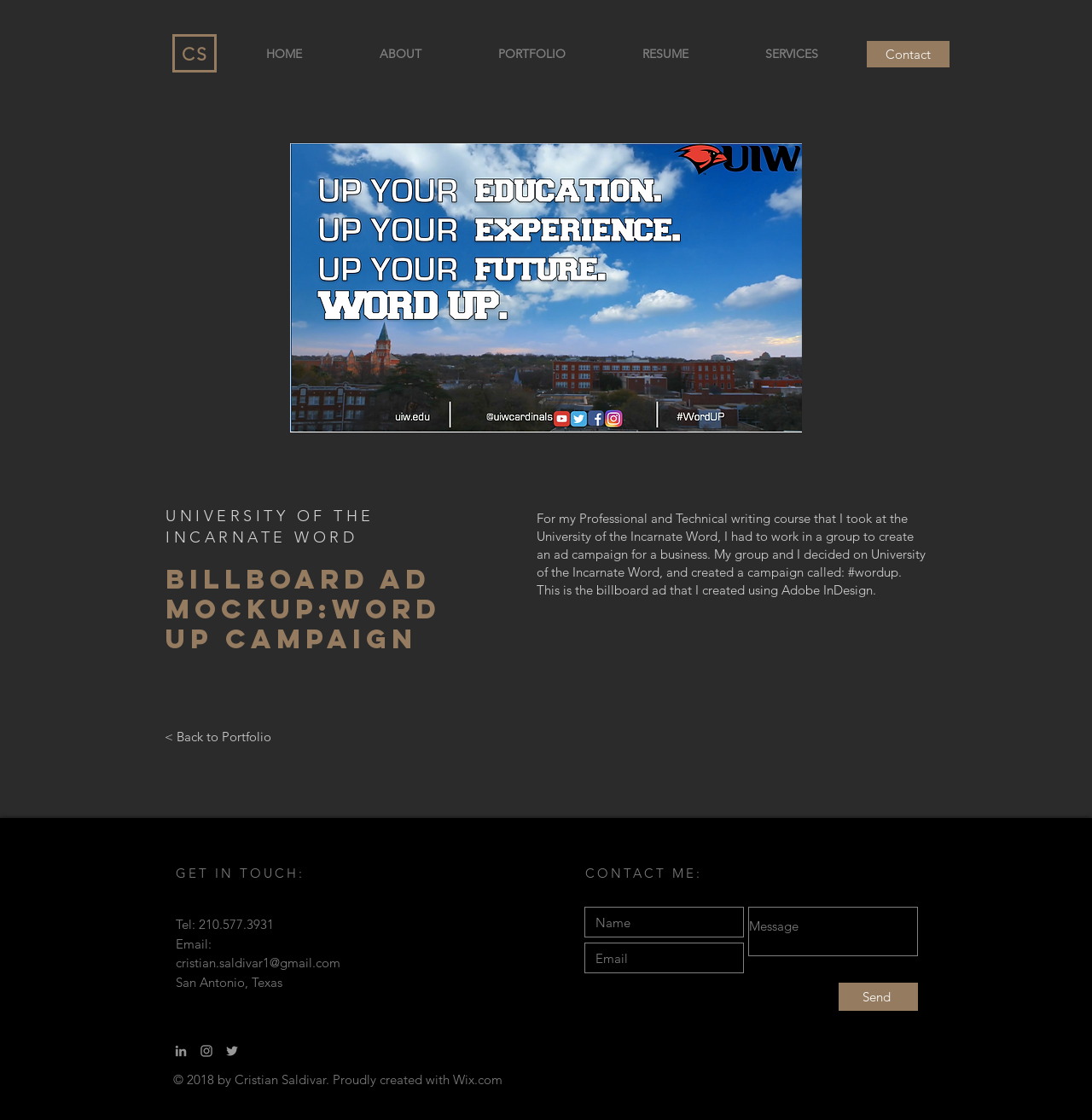Explain the features and main sections of the webpage comprehensively.

This webpage is a personal portfolio website for Cristian Saldivar, showcasing his work in graphic design and writing. At the top left, there is a heading "CS" which is also a link. Next to it, there is a navigation menu with links to "HOME", "ABOUT", "PORTFOLIO", "RESUME", and "SERVICES". On the top right, there is a link to "Contact".

Below the navigation menu, there is a main section that takes up most of the page. It features a large image of a billboard ad mockup, which is a project created by Cristian Saldivar. Above the image, there is a heading "BILLBOARD AD MOCKUP: WORD UP CAMPAIGN" and a paragraph of text describing the project. The text explains that the project was created for a professional and technical writing course at the University of the Incarnate Word, and it was a group project to create an ad campaign for a business.

Below the image, there is a link to go back to the portfolio. At the bottom of the page, there is a section with contact information, including a phone number, email address, and physical address. There is also a contact form with fields for name, email, and message, and a "Send" button.

On the bottom right, there is a social media bar with links to LinkedIn and Instagram, represented by grey icons. Finally, at the very bottom of the page, there is a copyright notice stating that the website was created by Cristian Saldivar using Wix.com.